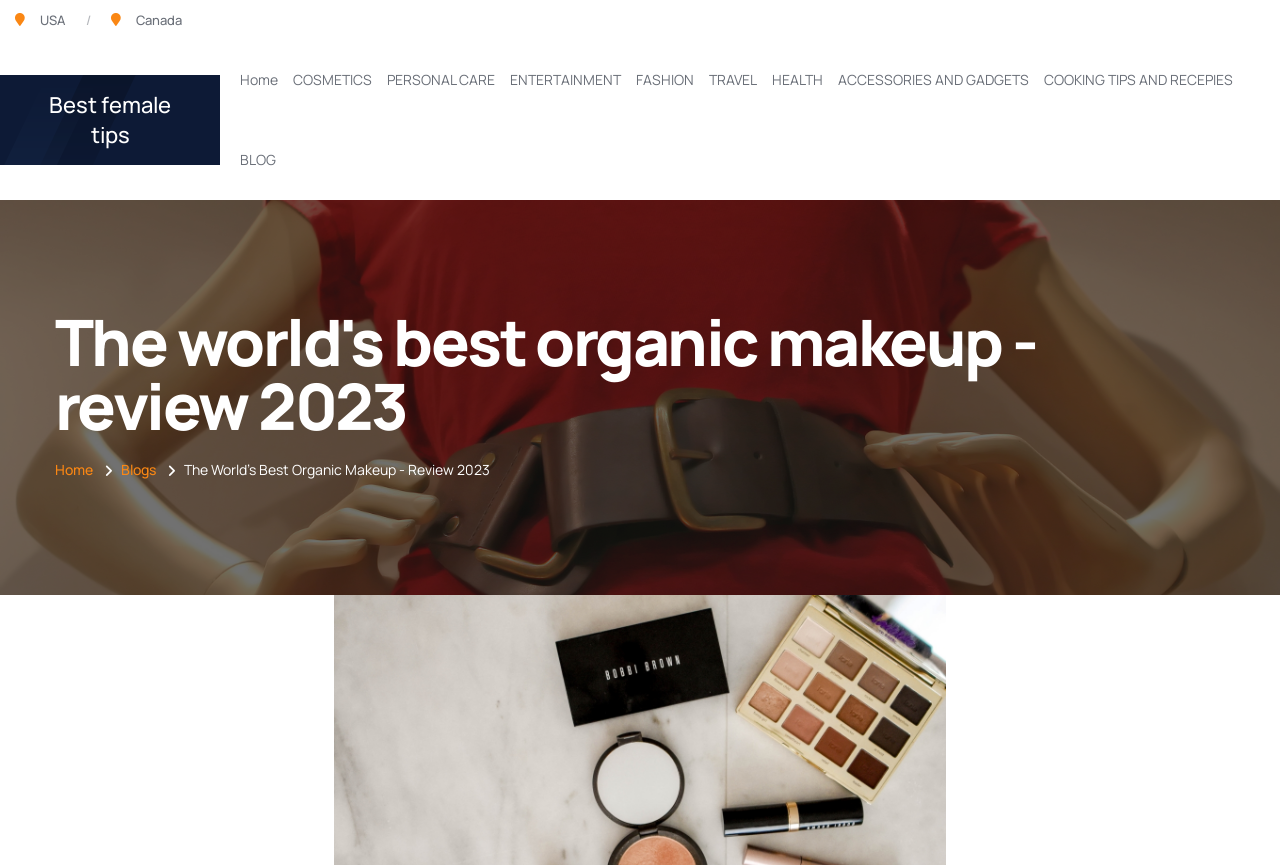Identify and provide the main heading of the webpage.

The world's best organic makeup - review 2023